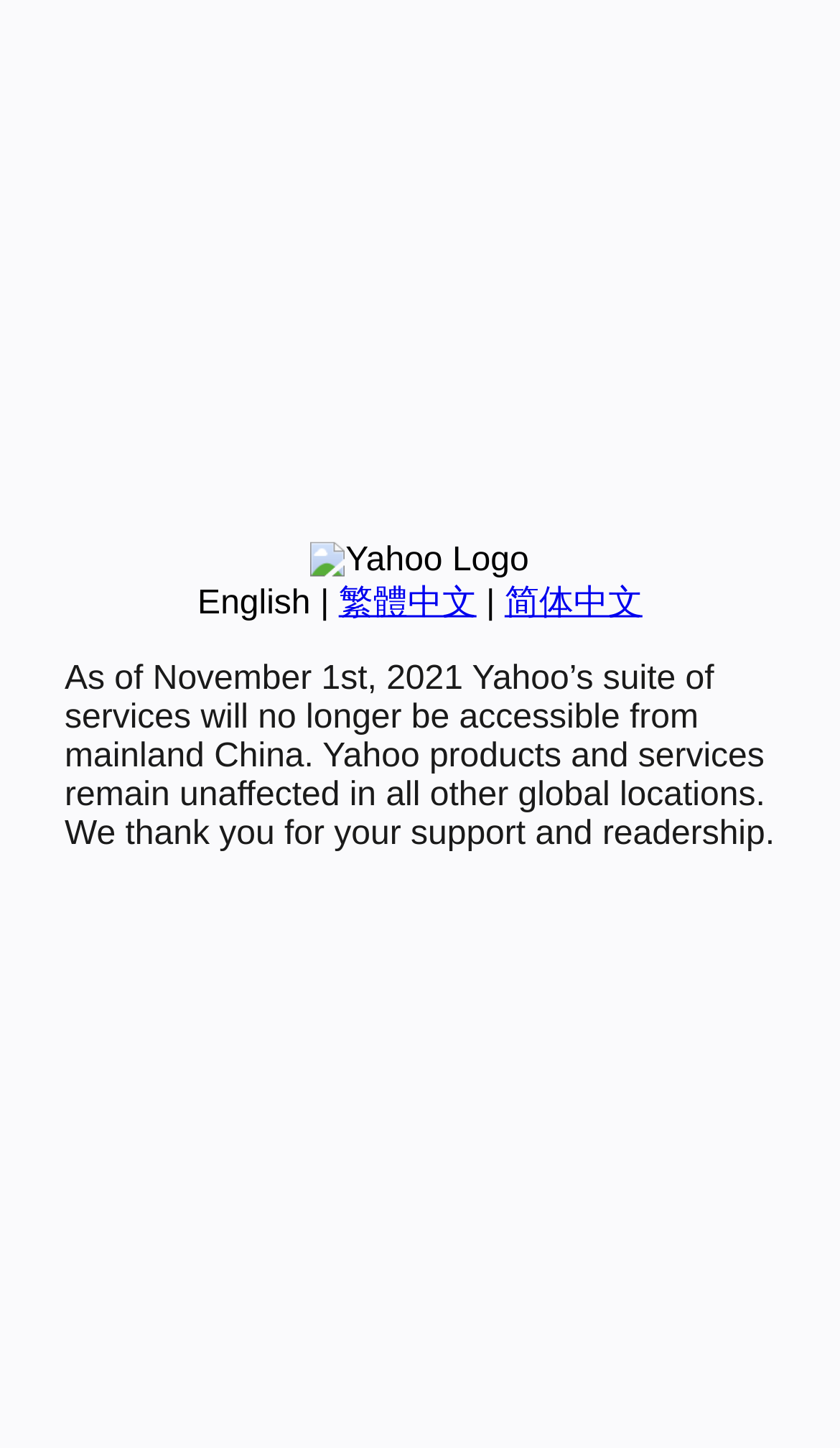Determine the bounding box coordinates for the HTML element mentioned in the following description: "English". The coordinates should be a list of four floats ranging from 0 to 1, represented as [left, top, right, bottom].

[0.235, 0.404, 0.37, 0.429]